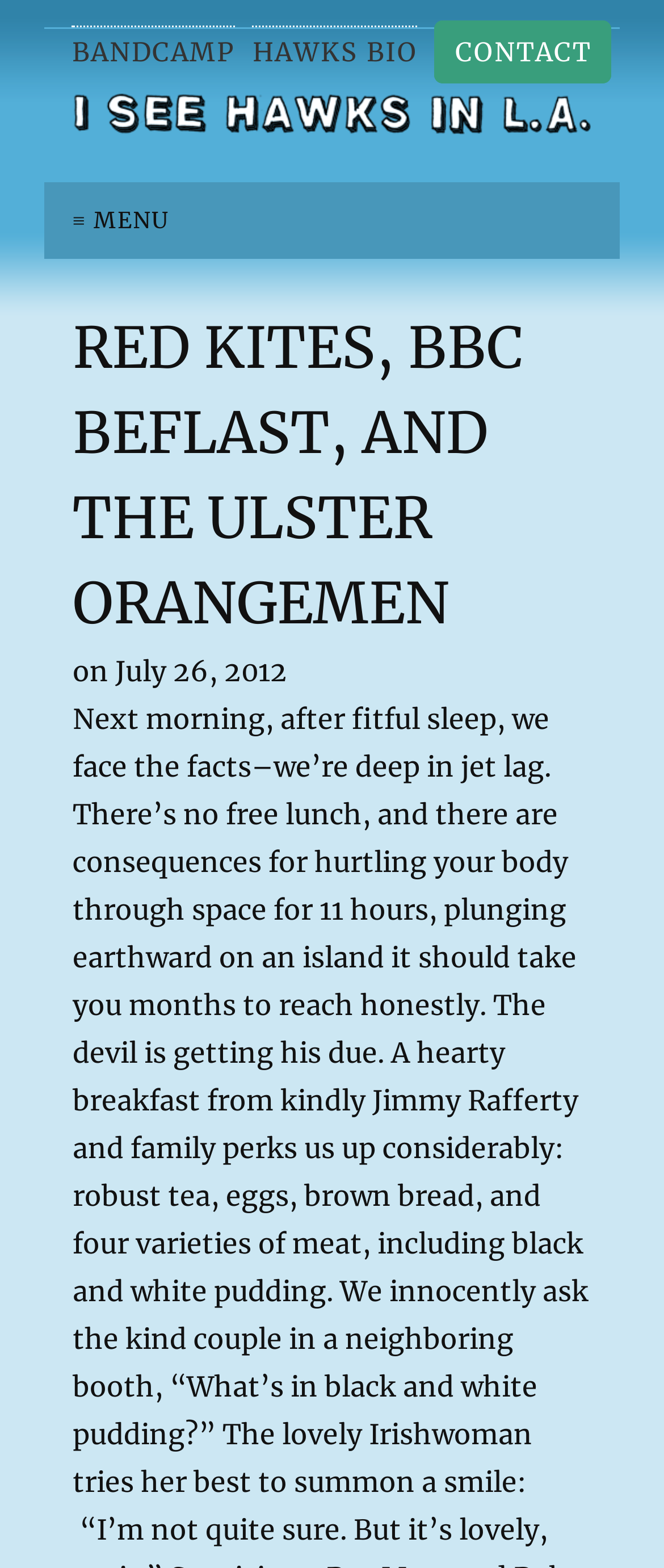What is the date of the article?
Use the information from the image to give a detailed answer to the question.

The date of the article can be found in the static text element with a bounding box with coordinates [0.173, 0.417, 0.432, 0.439]. The text of this element is 'July 26, 2012'.